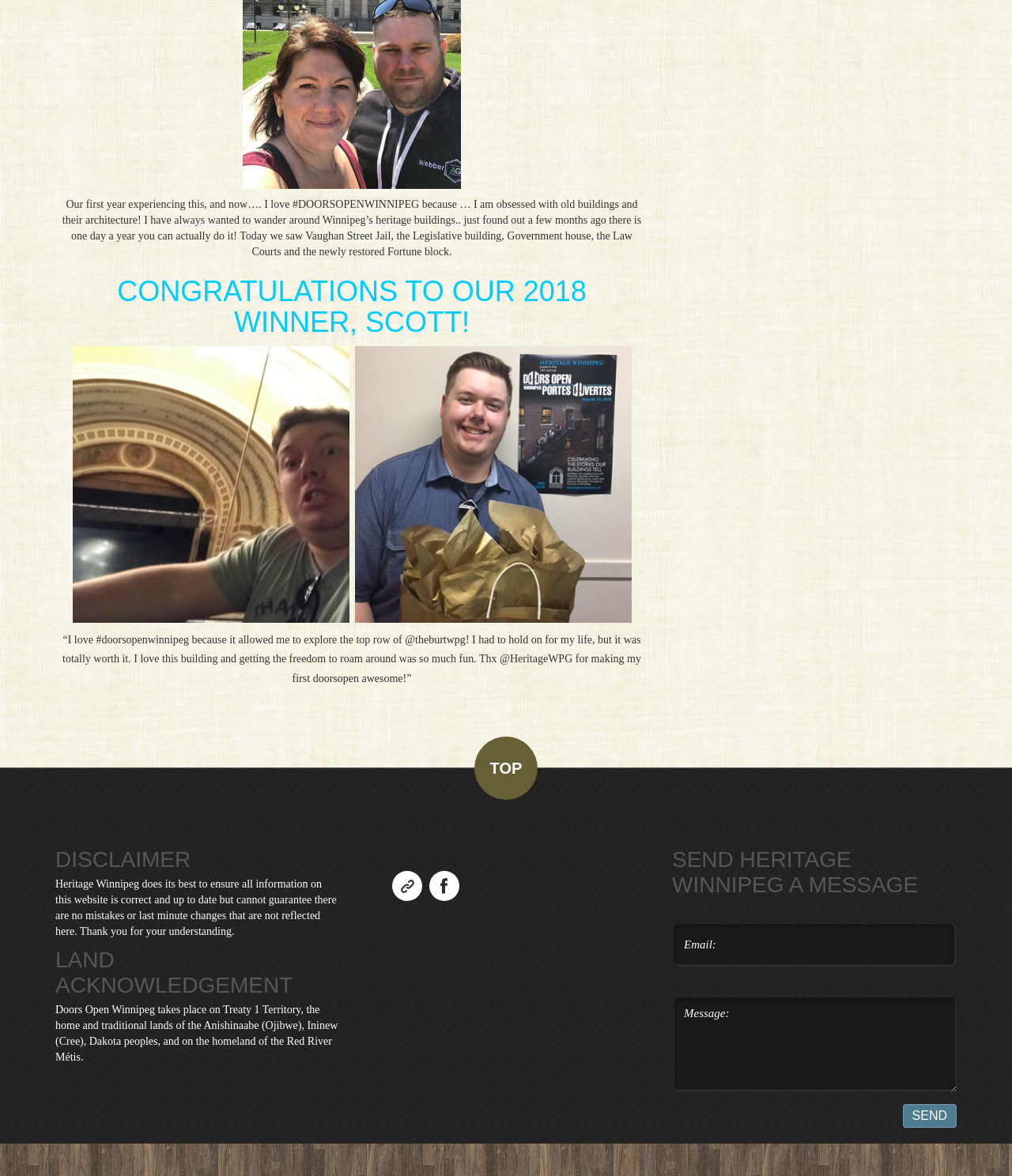Answer the following in one word or a short phrase: 
What is the purpose of the 'SEND HERITAGE WINNIPEG A MESSAGE' section?

To send a message to Heritage Winnipeg